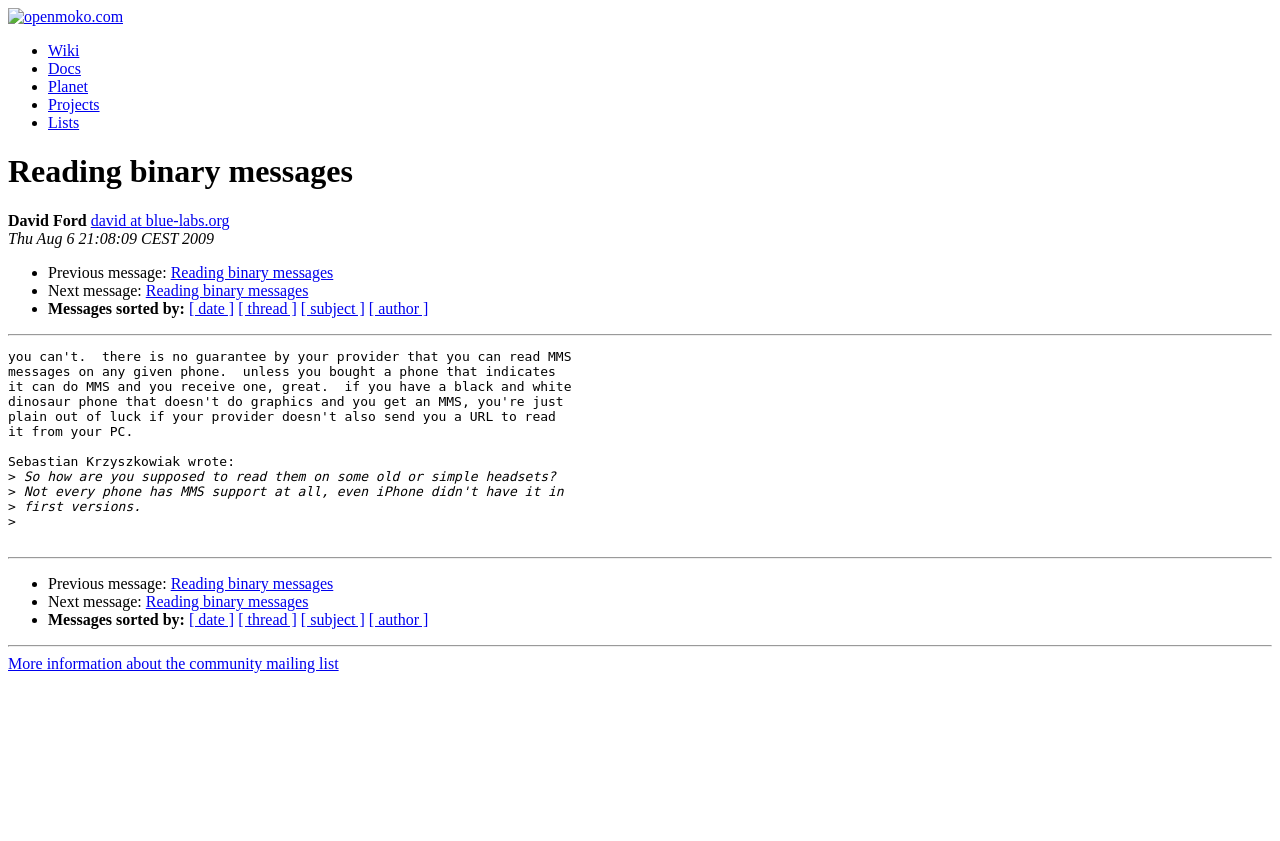Summarize the webpage comprehensively, mentioning all visible components.

The webpage is about "Reading binary messages" and appears to be a discussion forum or mailing list archive. At the top left, there is a link to "openmoko.com" accompanied by a small image. Below this, there is a horizontal list of links, including "Wiki", "Docs", "Planet", "Projects", and "Lists", each preceded by a bullet point.

The main content of the page is a discussion thread, with a heading "Reading binary messages" at the top. Below this, there is a line of text indicating the author, "David Ford", and their email address. The date of the post, "Thu Aug 6 21:08:09 CEST 2009", is also displayed.

The discussion thread itself is divided into sections by horizontal separator lines. The first section contains a message from the author, which discusses reading binary messages on old or simple headsets. The message is formatted with indentation and line breaks.

Below this, there are links to navigate through the discussion thread, including "Previous message", "Next message", and options to sort messages by date, thread, subject, or author. These links are arranged in a horizontal list, with each option preceded by a bullet point.

The page continues with additional sections of the discussion thread, each separated by horizontal separator lines and containing similar navigation links. At the very bottom, there is a link to "More information about the community mailing list".